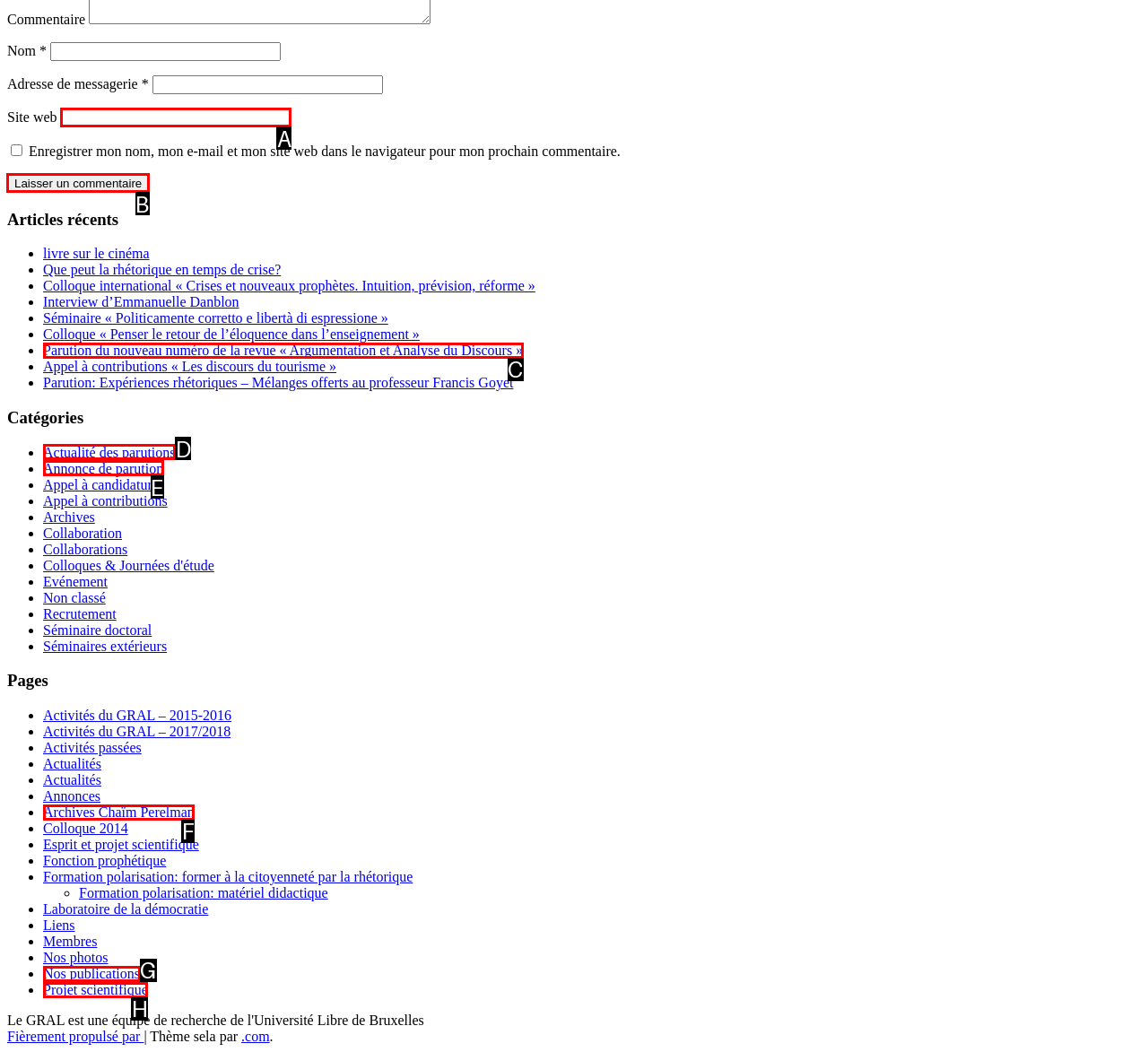Identify the correct UI element to click on to achieve the task: Contact us. Provide the letter of the appropriate element directly from the available choices.

None